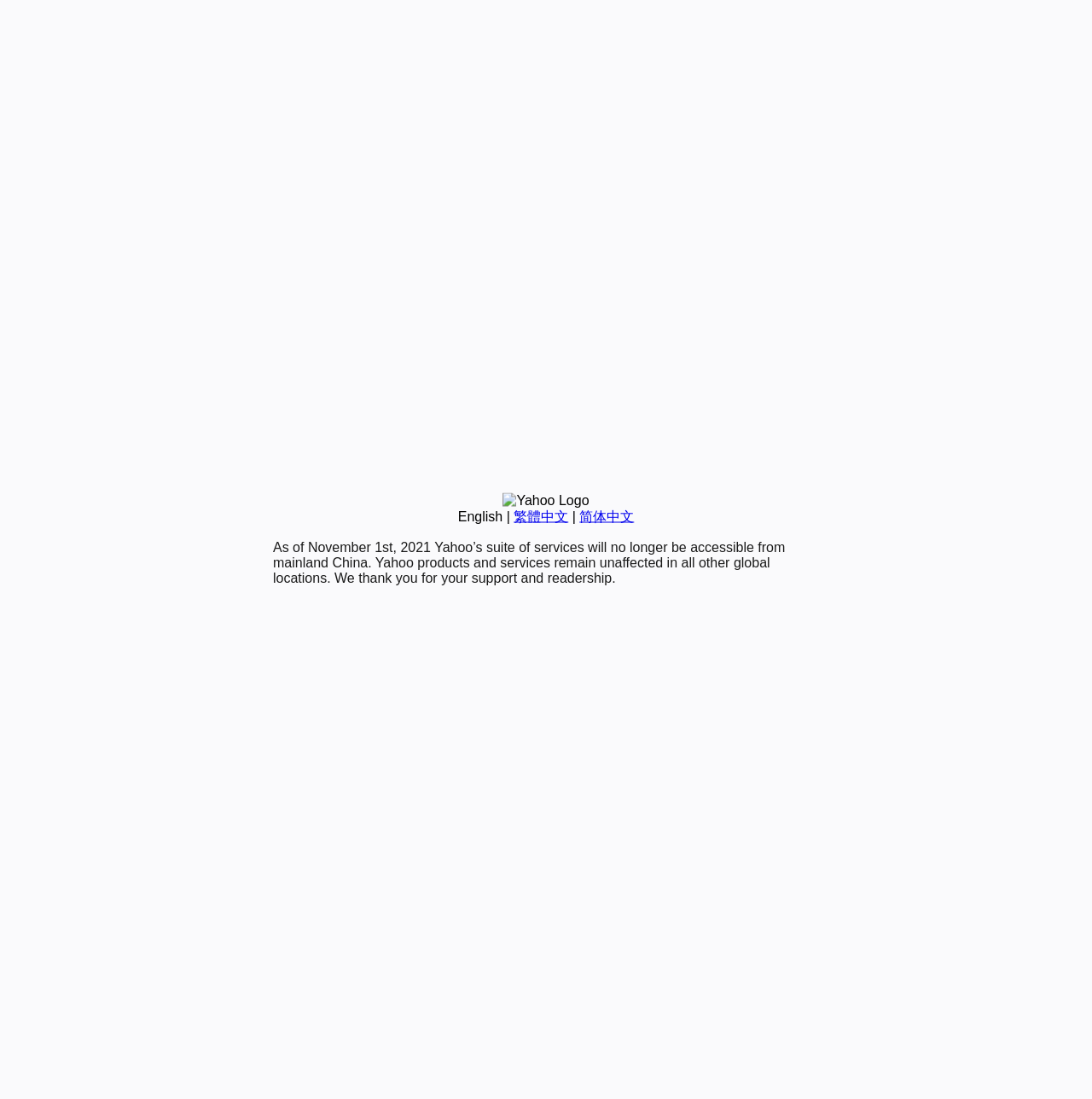Determine the bounding box coordinates for the UI element matching this description: "English".

[0.419, 0.463, 0.46, 0.476]